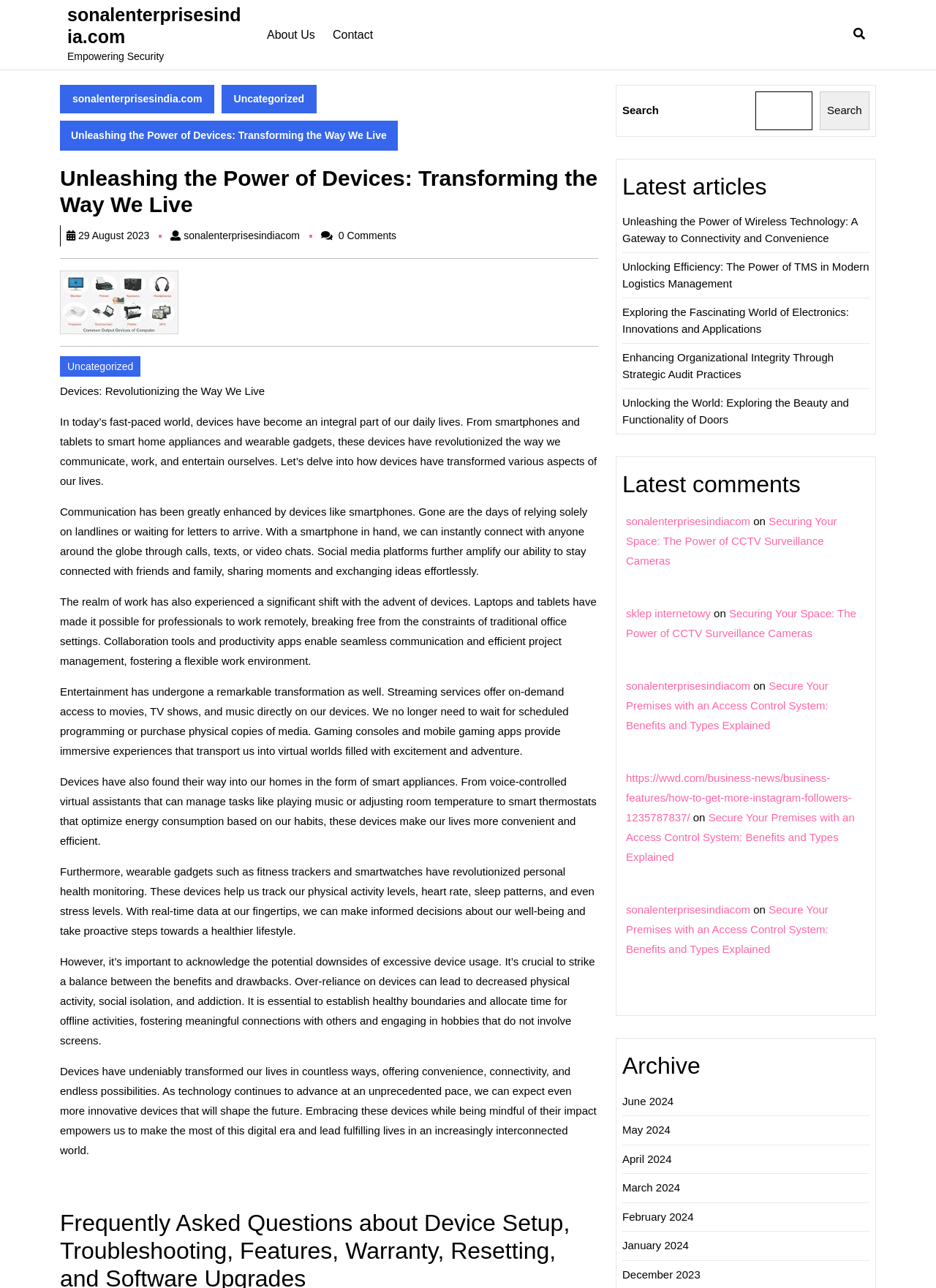Locate the bounding box coordinates of the clickable part needed for the task: "Read the latest article 'Unleashing the Power of Wireless Technology: A Gateway to Connectivity and Convenience'".

[0.665, 0.167, 0.916, 0.189]